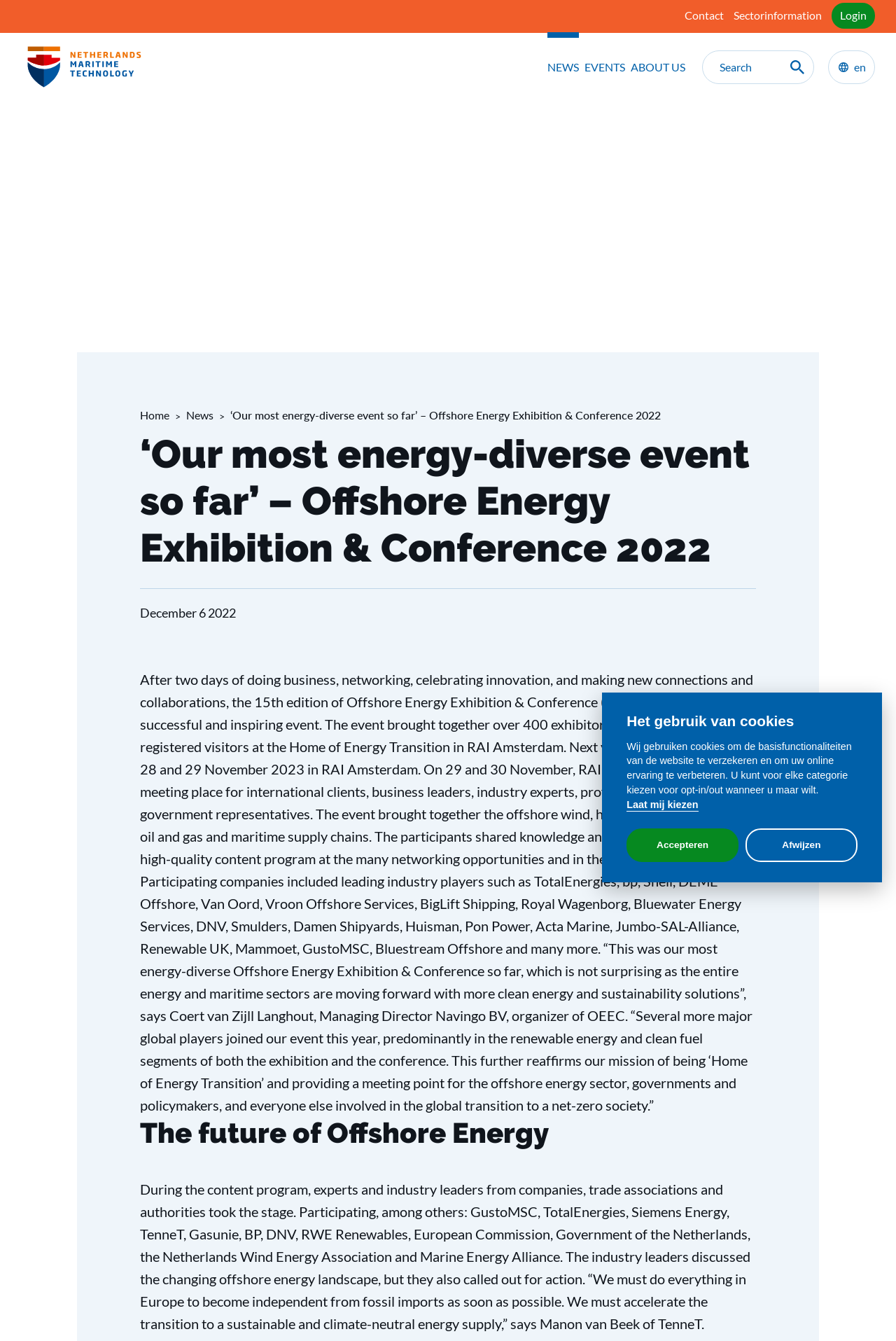How many exhibitors were there at the event?
Make sure to answer the question with a detailed and comprehensive explanation.

According to the news article, the event brought together over 400 exhibitors and more than 6,500 registered visitors at the Home of Energy Transition in RAI Amsterdam.